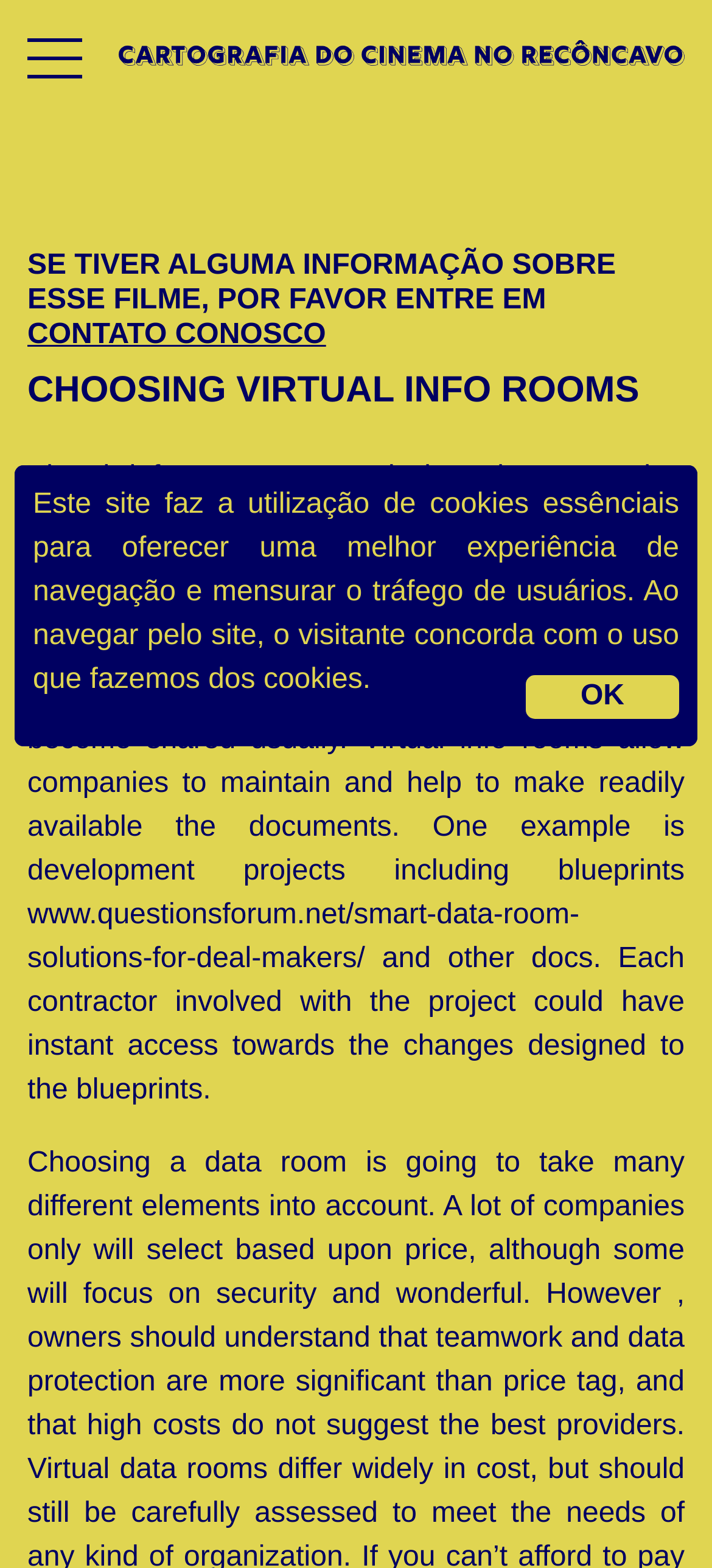How many paragraphs of text are there?
Refer to the image and provide a detailed answer to the question.

I counted the number of paragraphs of text, which are the two StaticText elements. The first one explains virtual info rooms, and the second one continues the explanation.